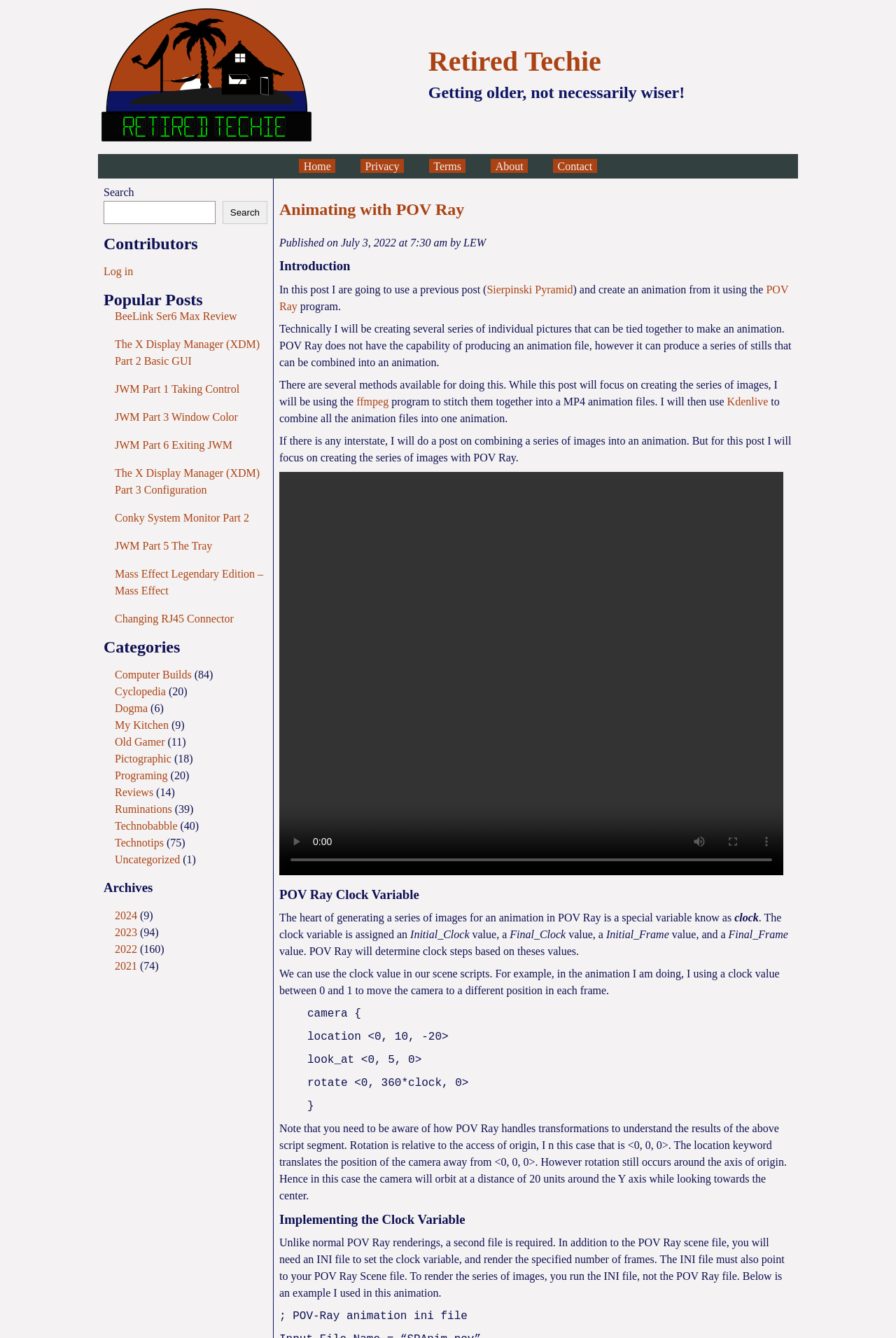Using the information in the image, could you please answer the following question in detail:
How many links are available in the 'Popular Posts' section?

The 'Popular Posts' section has 6 links to different posts, including 'BeeLink Ser6 Max Review', 'The X Display Manager (XDM) Part 2 Basic GUI', and others, indicating that the website has a section dedicated to showcasing popular posts.